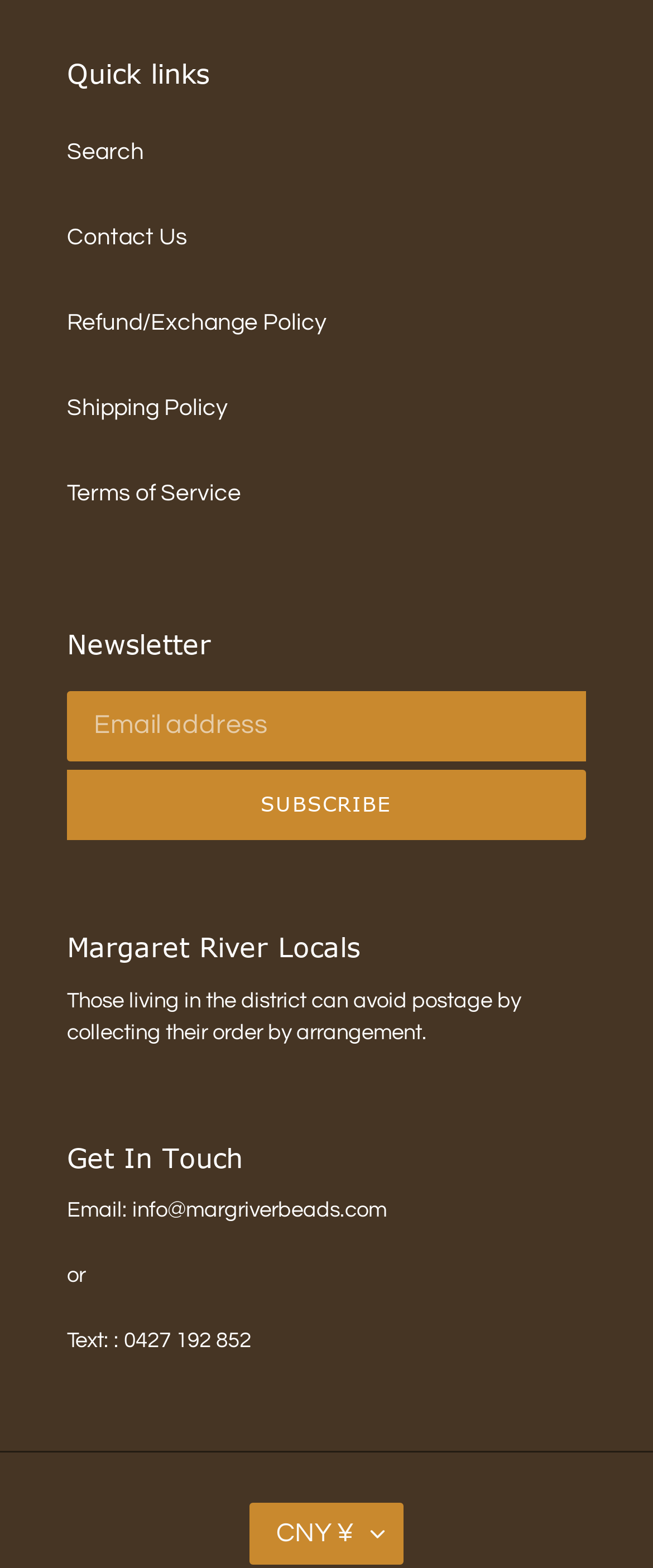What currency options are available?
Can you give a detailed and elaborate answer to the question?

The webpage has a dropdown menu labeled 'CURRENCY' with an option for 'CNY ¥', indicating that the website allows users to select the Chinese yuan as a currency option.